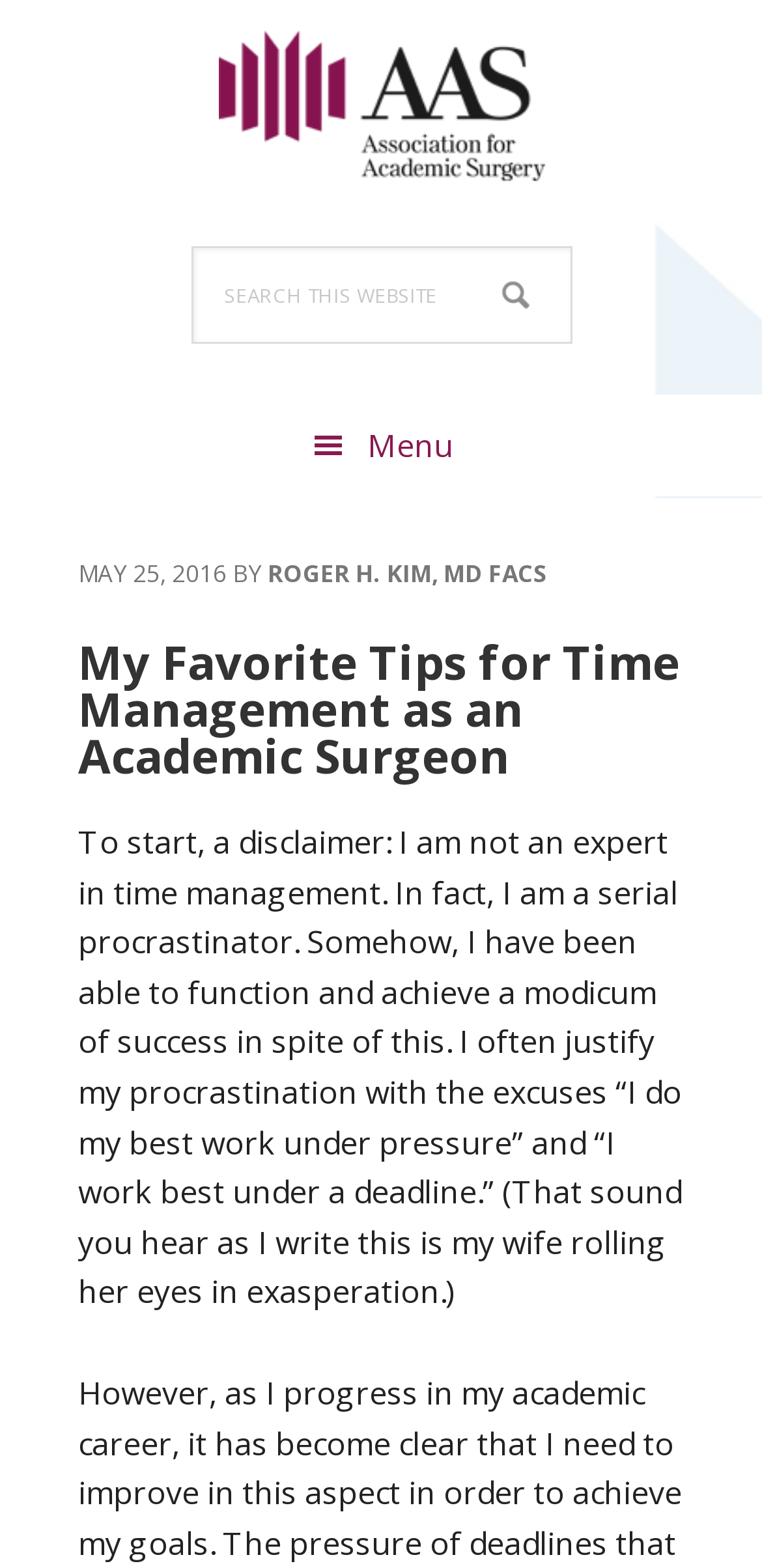Kindly respond to the following question with a single word or a brief phrase: 
What is the author's justification for procrastination?

Working under pressure